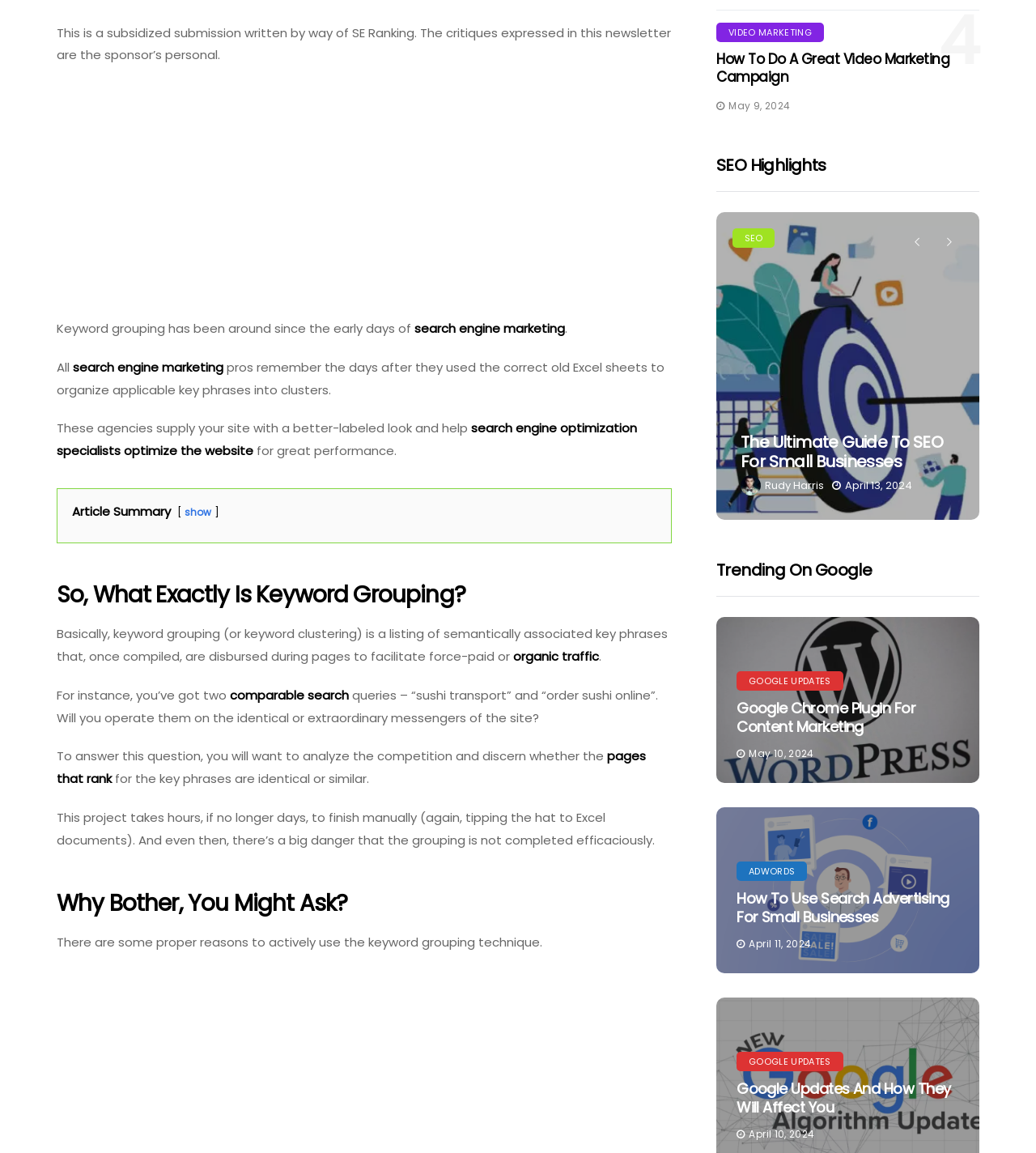From the element description organic traffic, predict the bounding box coordinates of the UI element. The coordinates must be specified in the format (top-left x, top-left y, bottom-right x, bottom-right y) and should be within the 0 to 1 range.

[0.495, 0.562, 0.578, 0.577]